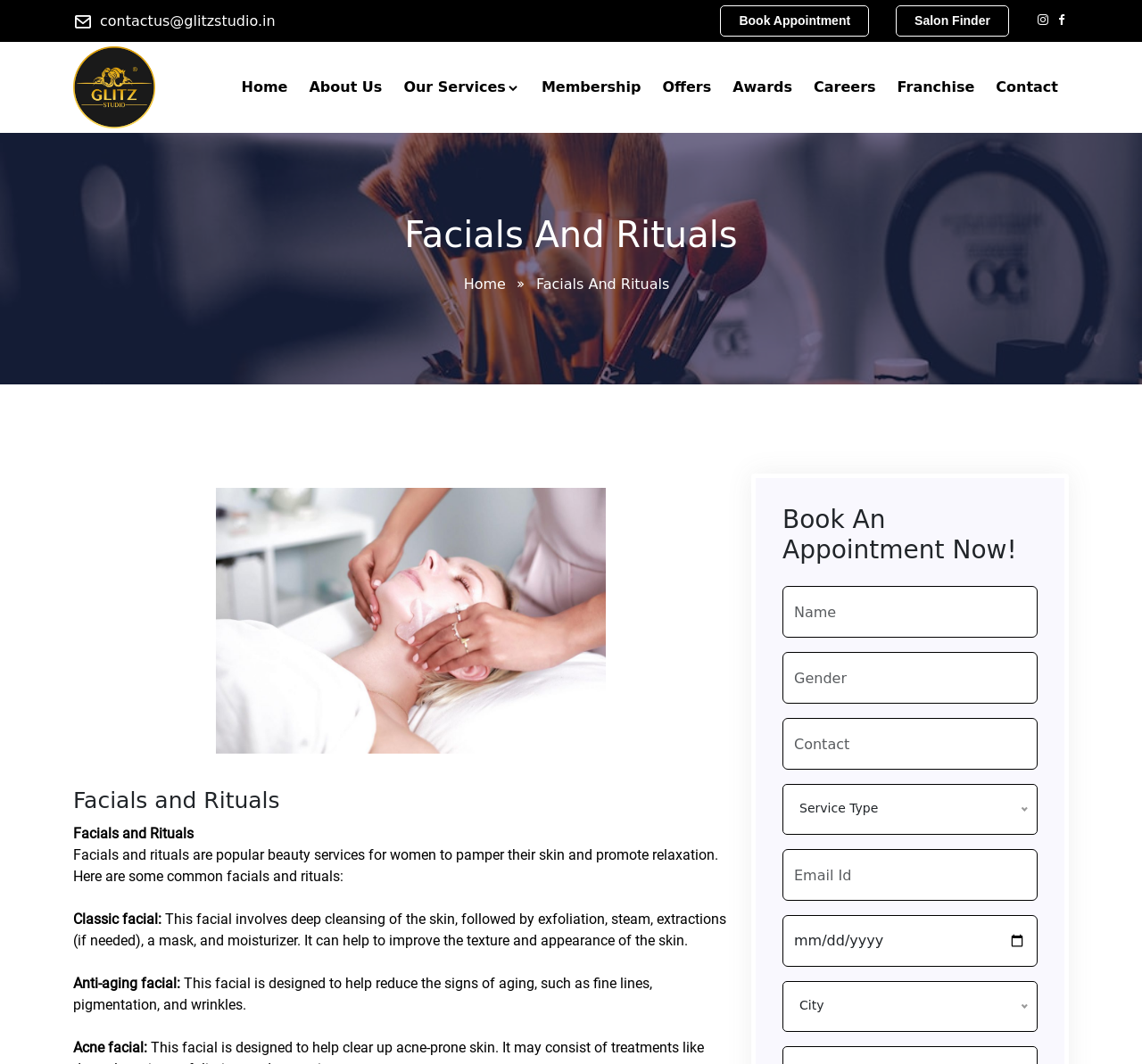Please identify the bounding box coordinates of the area I need to click to accomplish the following instruction: "Follow on Facebook".

None